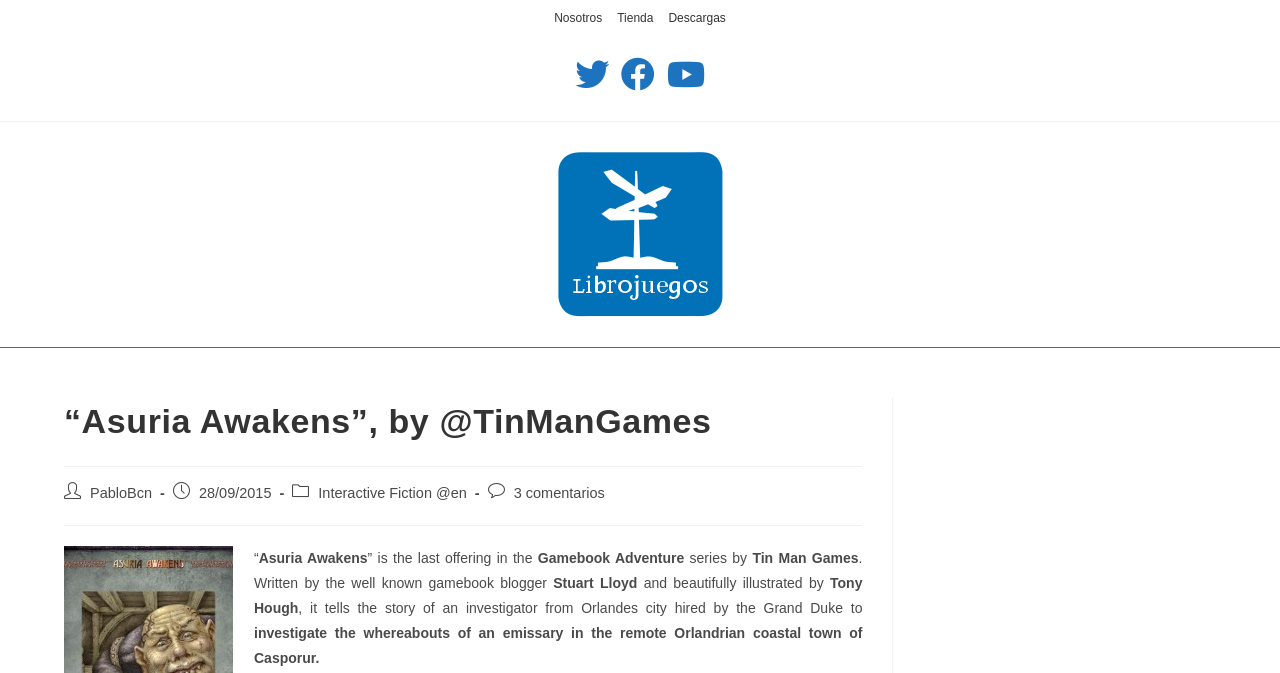What is the name of the coastal town where the emissary went missing?
Kindly give a detailed and elaborate answer to the question.

I found the answer by analyzing the text content of the webpage, specifically the sentence '...investigate the whereabouts of an emissary in the remote Orlandrian coastal town of Casporur.'. This sentence indicates that Casporur is the name of the coastal town where the emissary went missing.